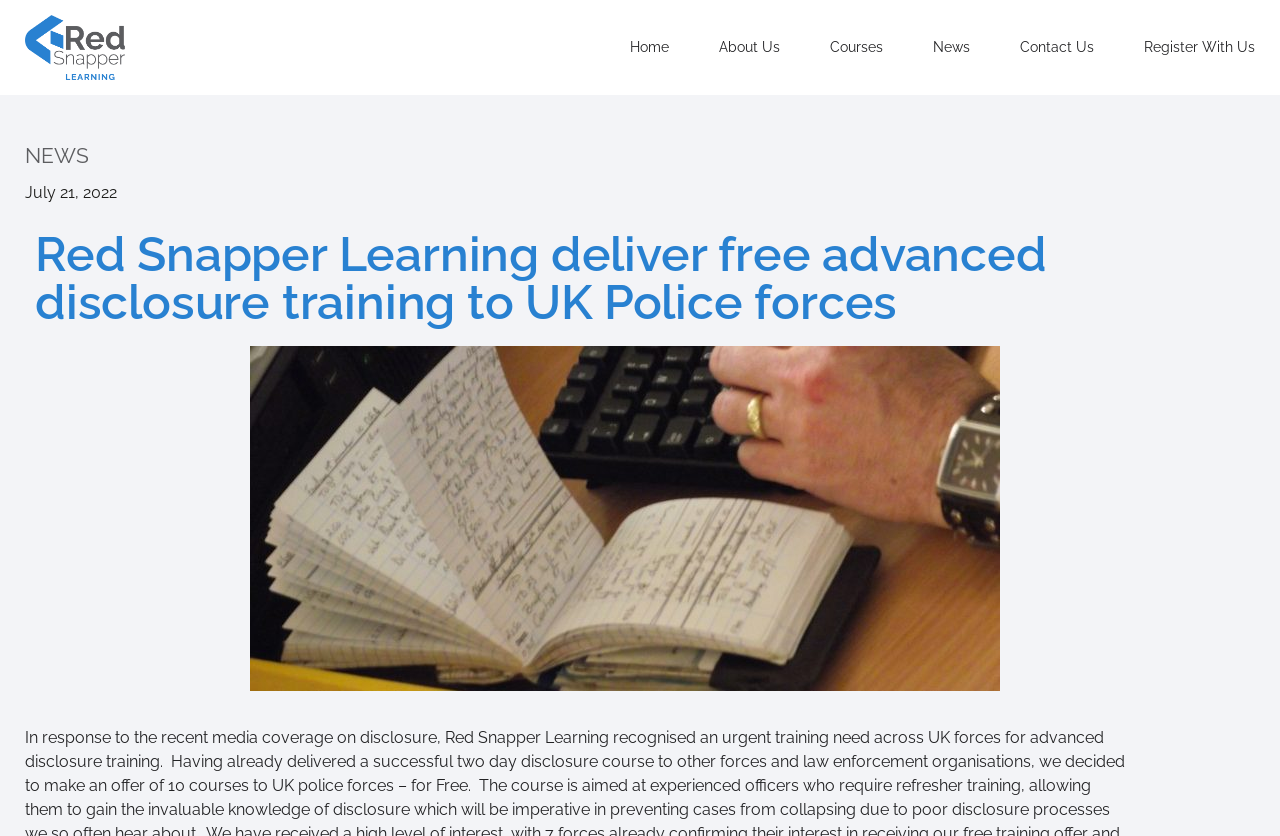Pinpoint the bounding box coordinates of the area that should be clicked to complete the following instruction: "read the NEWS heading". The coordinates must be given as four float numbers between 0 and 1, i.e., [left, top, right, bottom].

[0.02, 0.173, 0.957, 0.198]